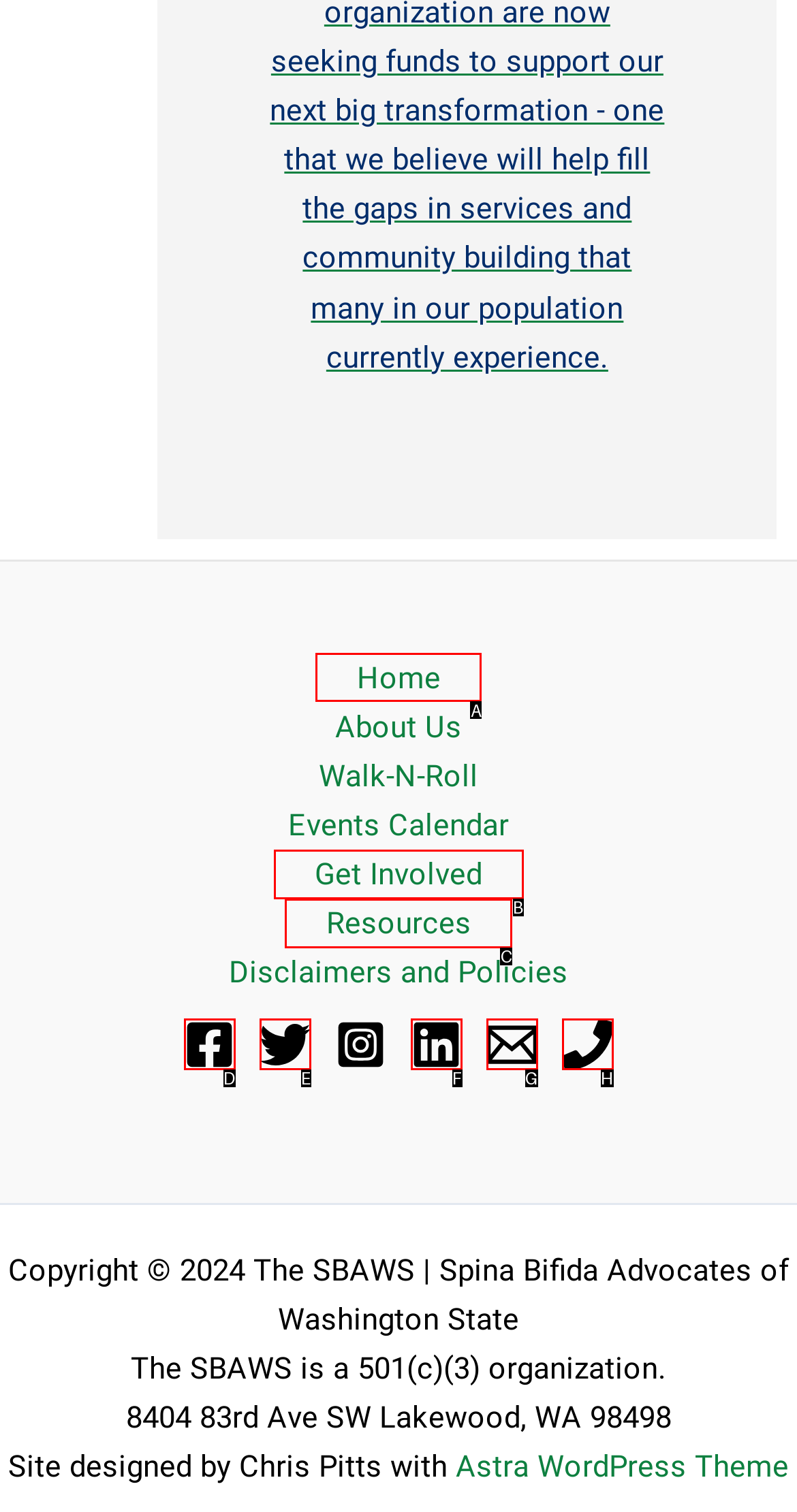Identify the correct UI element to click for this instruction: Click on Home
Respond with the appropriate option's letter from the provided choices directly.

A